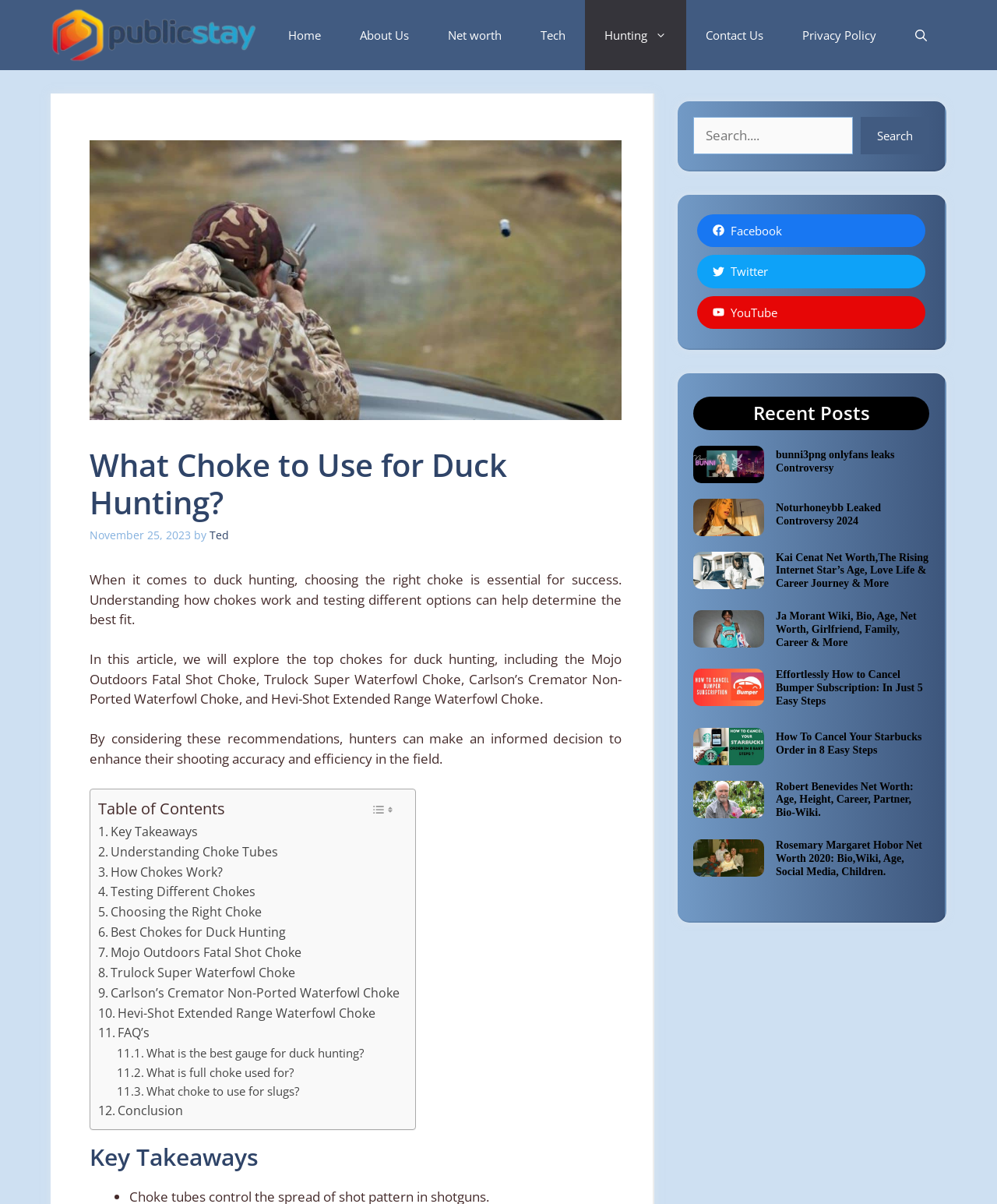Point out the bounding box coordinates of the section to click in order to follow this instruction: "Search for something".

[0.695, 0.097, 0.932, 0.128]